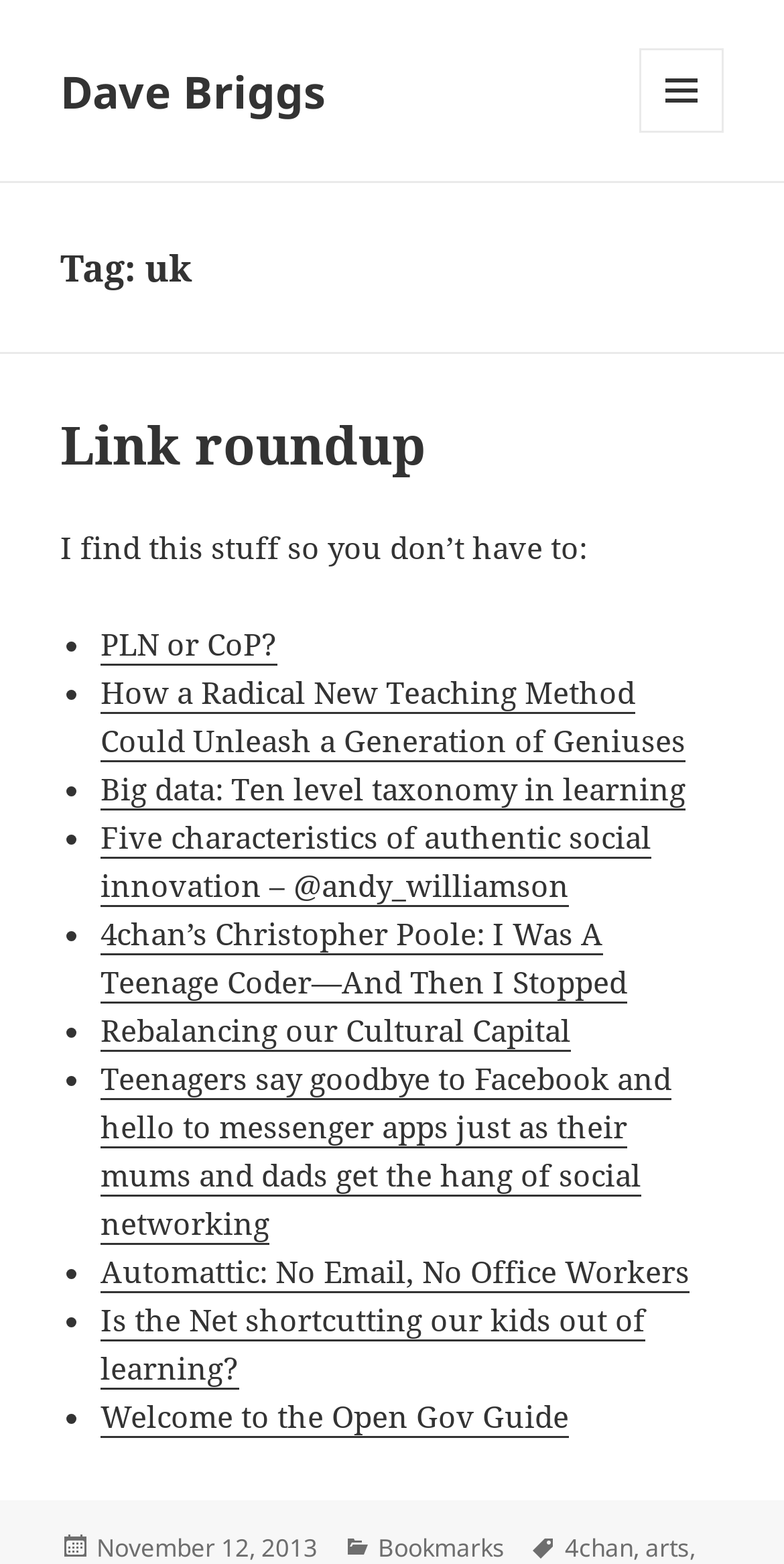What is the name of the author?
Using the visual information, respond with a single word or phrase.

Dave Briggs